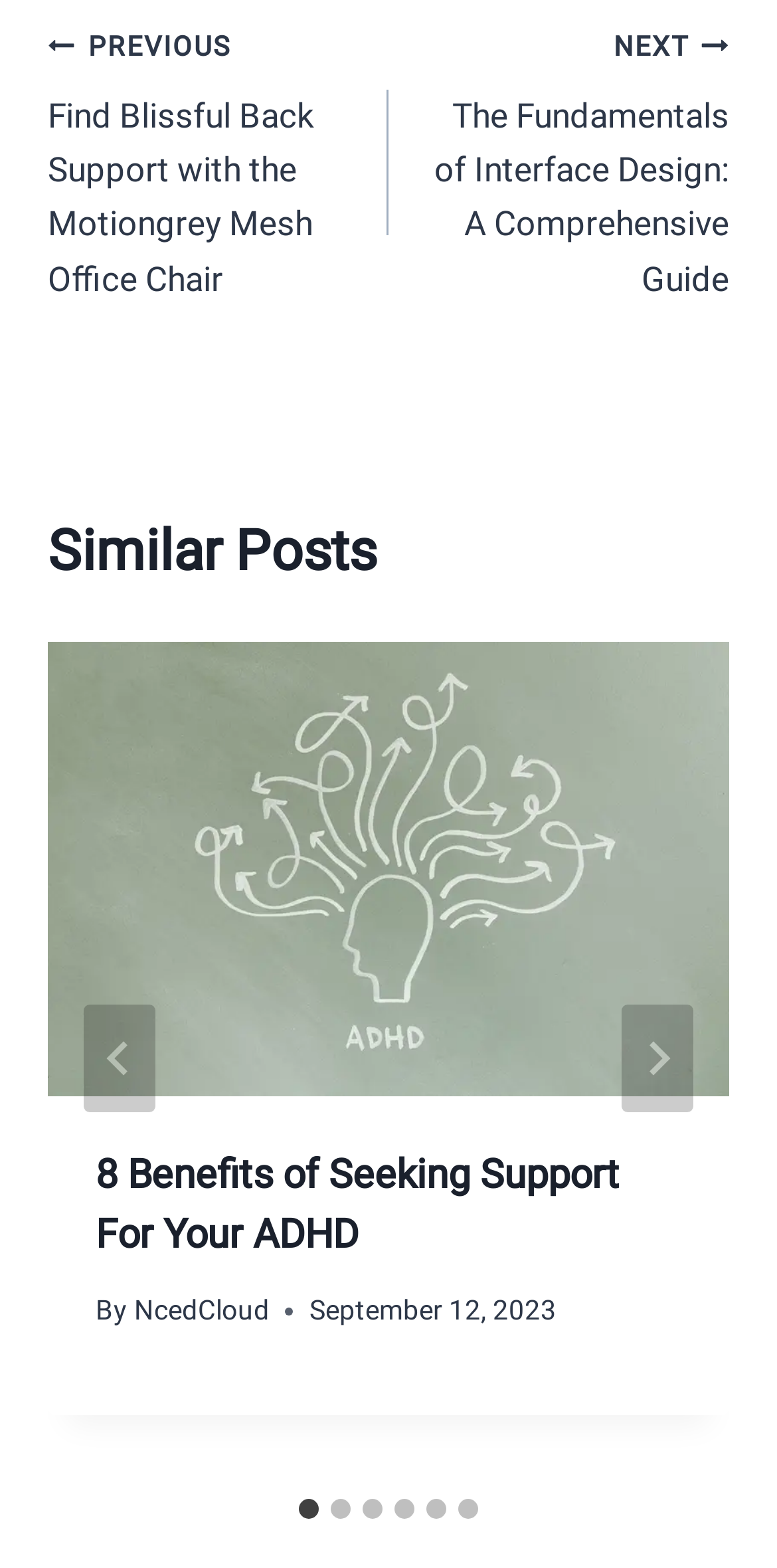Find the bounding box of the UI element described as: "aria-label="Next"". The bounding box coordinates should be given as four float values between 0 and 1, i.e., [left, top, right, bottom].

[0.8, 0.641, 0.892, 0.709]